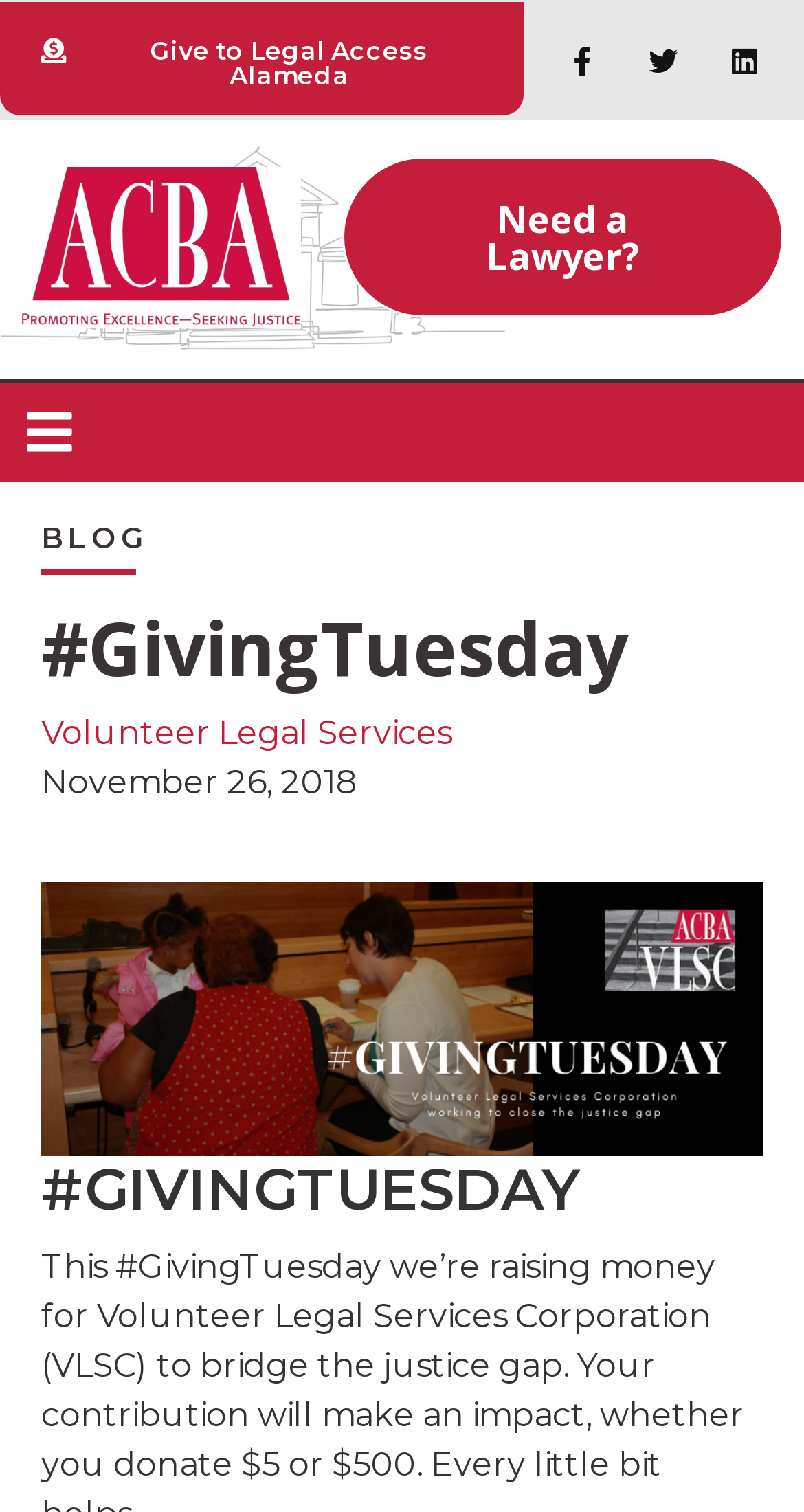Pinpoint the bounding box coordinates for the area that should be clicked to perform the following instruction: "Click on Need a Lawyer?".

[0.426, 0.104, 0.974, 0.21]